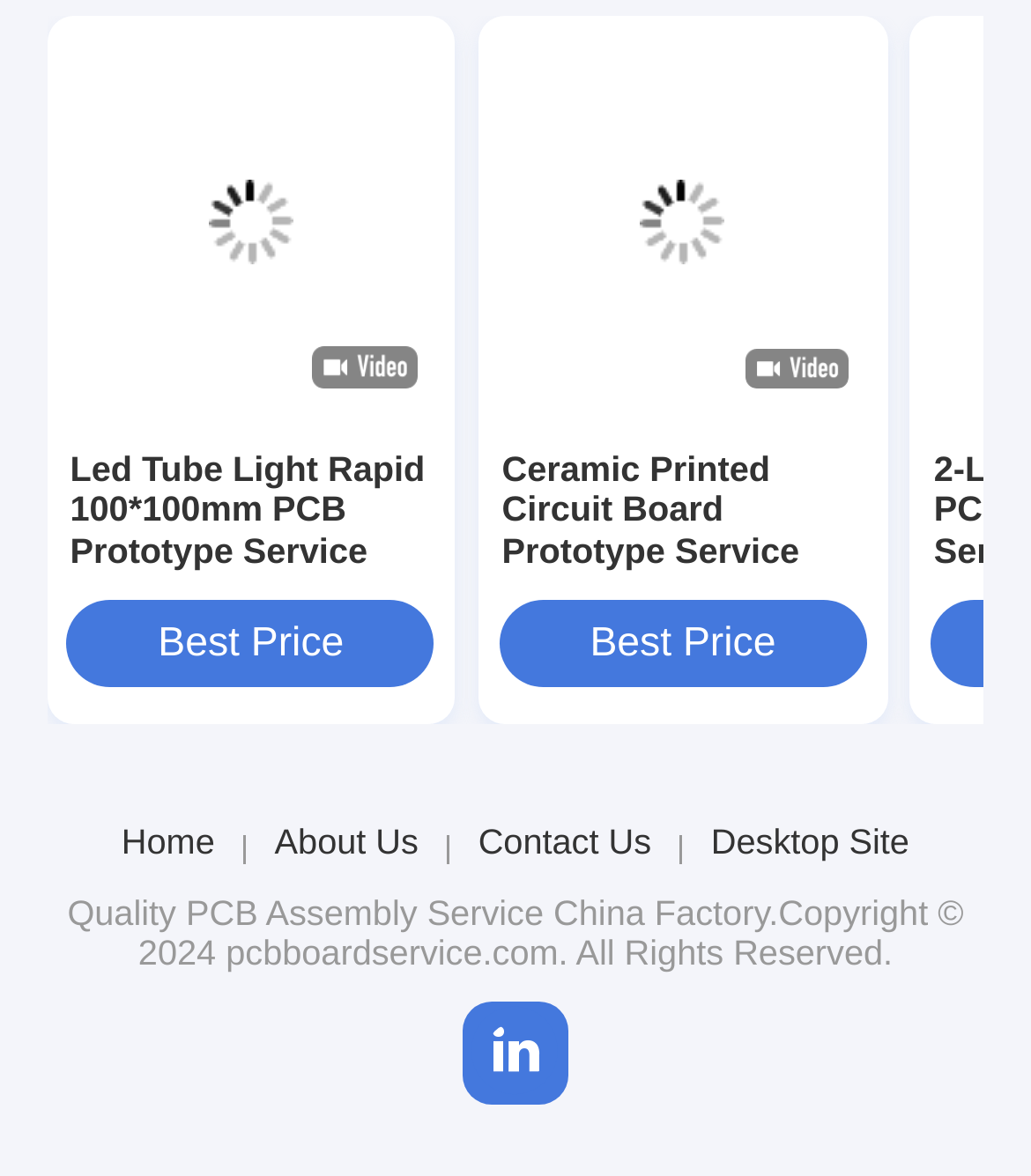Locate the bounding box coordinates of the region to be clicked to comply with the following instruction: "Explore PCB Assembly Service". The coordinates must be four float numbers between 0 and 1, in the form [left, top, right, bottom].

[0.18, 0.759, 0.527, 0.792]